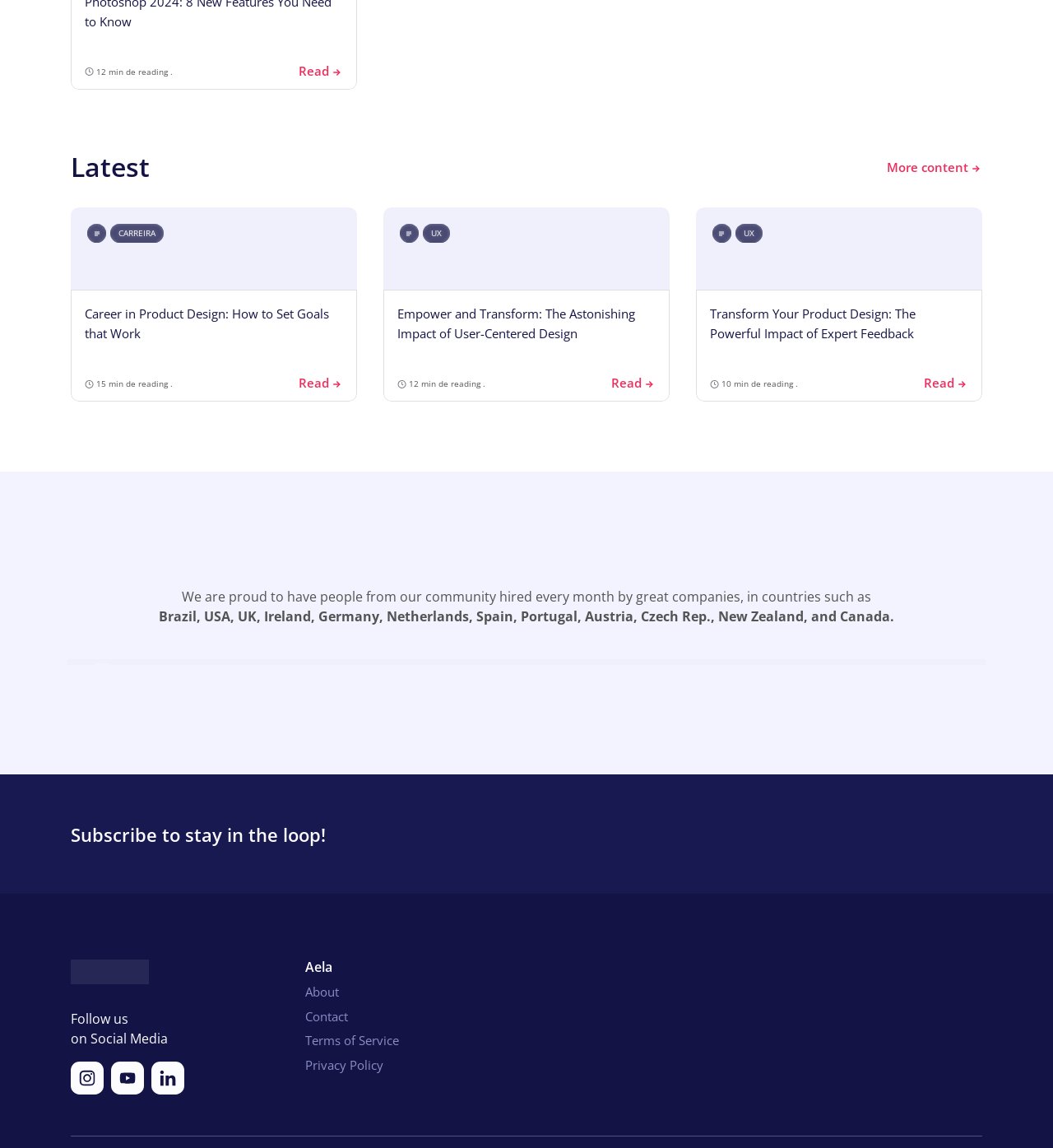How many minutes does it take to read the second article?
From the screenshot, supply a one-word or short-phrase answer.

12